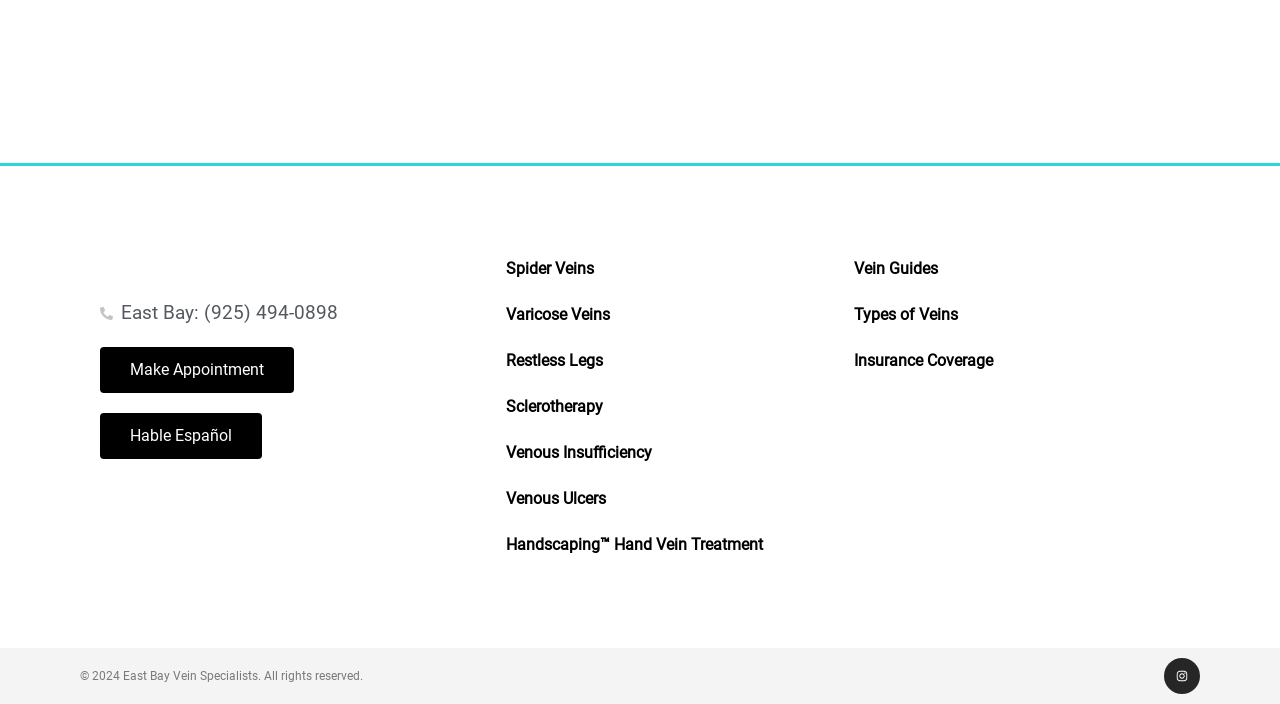Provide the bounding box coordinates of the HTML element described by the text: "Handscaping™ Hand Vein Treatment". The coordinates should be in the format [left, top, right, bottom] with values between 0 and 1.

[0.38, 0.741, 0.636, 0.806]